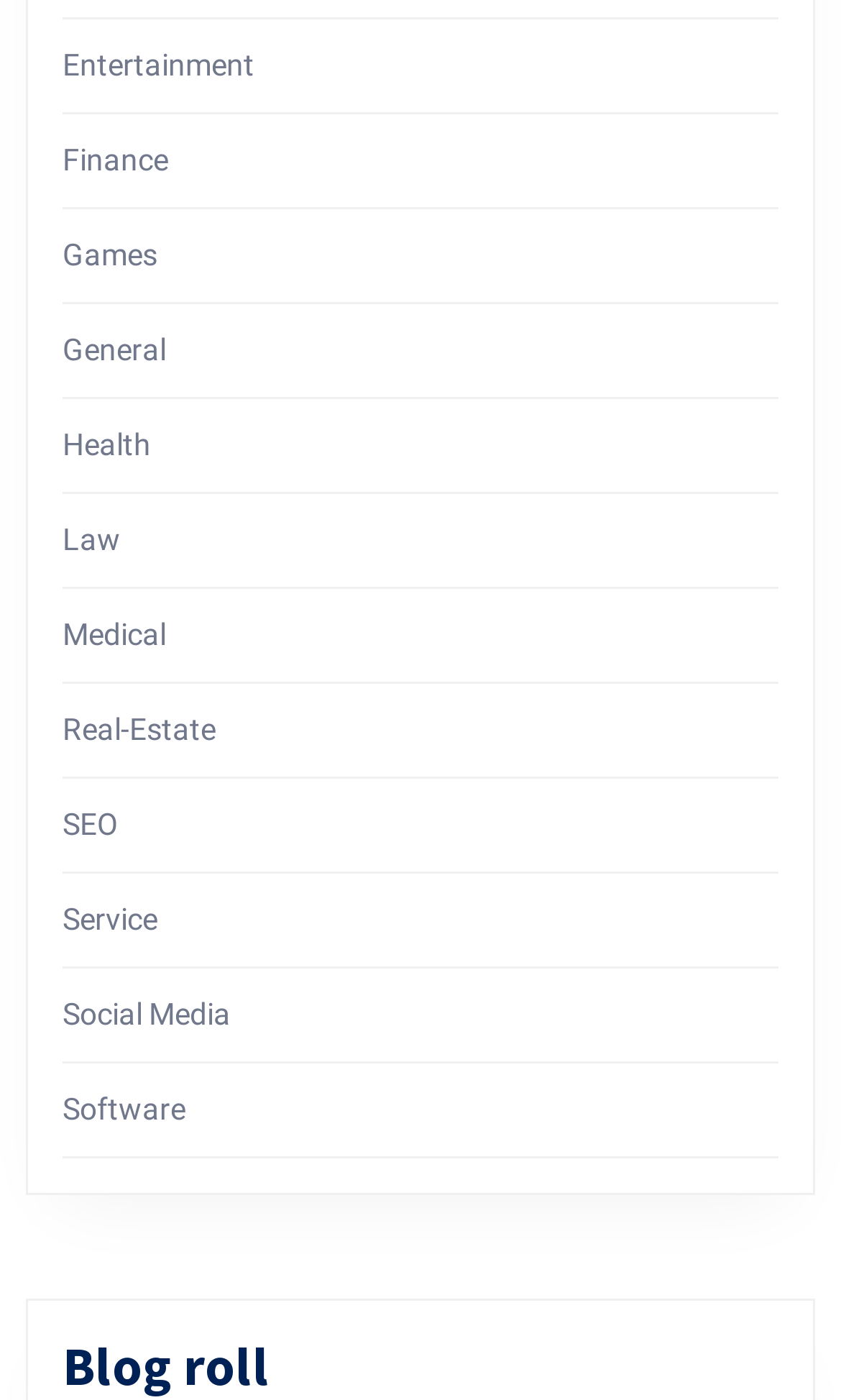What categories are available on this blog?
Answer the question in a detailed and comprehensive manner.

Based on the links provided on the webpage, it appears that this blog has multiple categories including Entertainment, Finance, Games, General, Health, Law, Medical, Real-Estate, SEO, Service, Social Media, and Software.